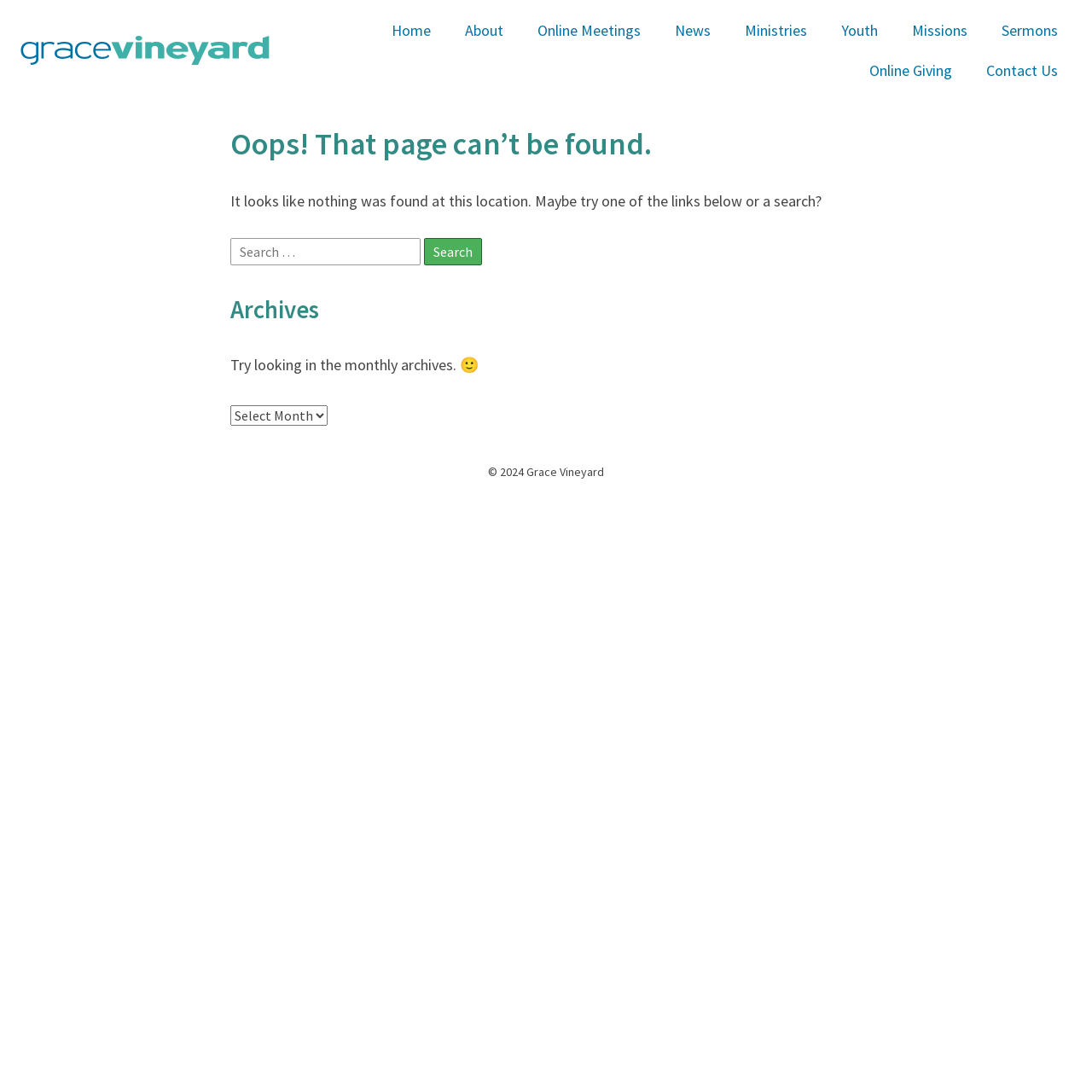Analyze the image and provide a detailed answer to the question: What is the copyright year of the website?

The footer of the webpage has a copyright notice that says '© 2024 Grace Vineyard'. This indicates that the copyright year of the website is 2024.